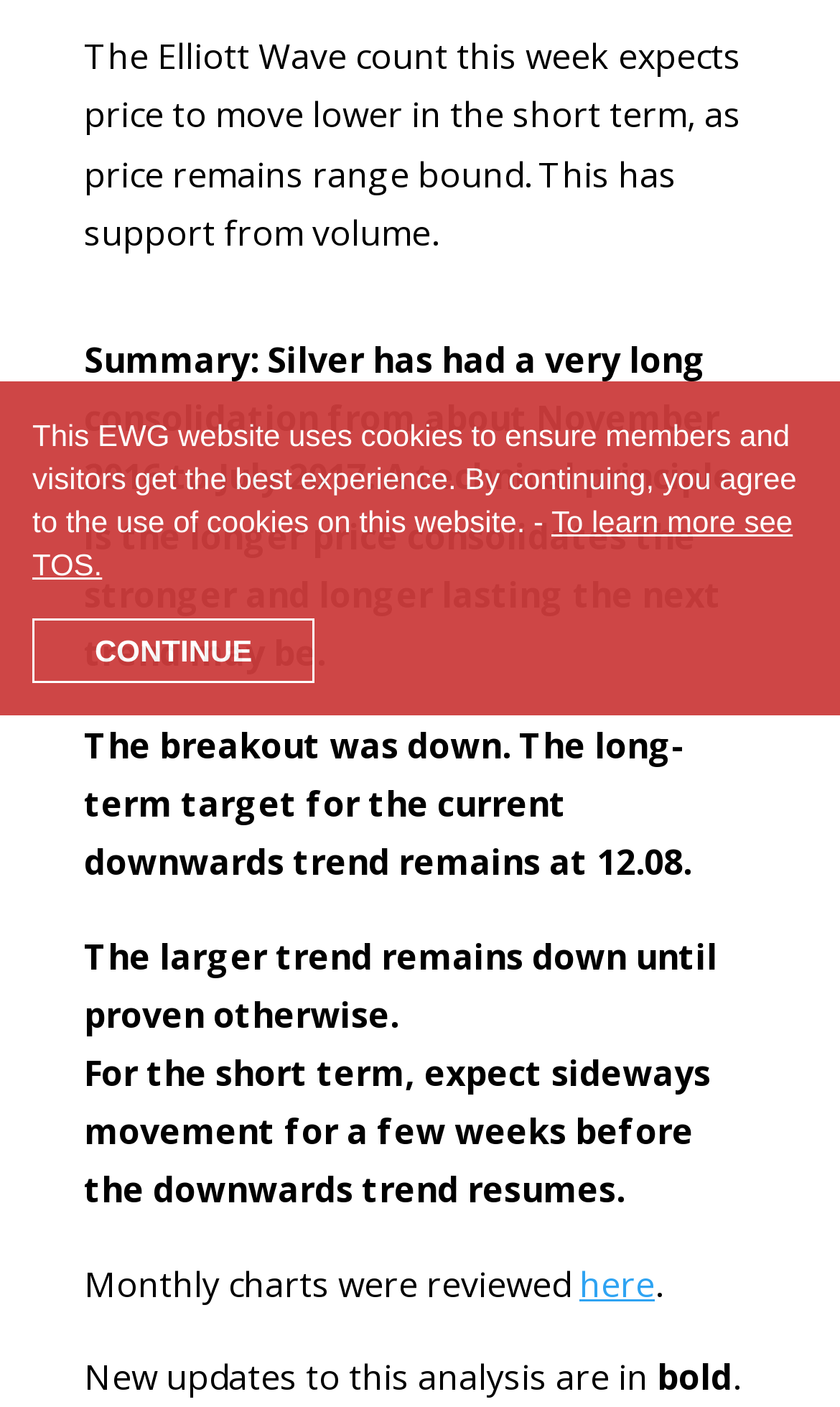Determine the bounding box coordinates of the UI element described by: "CONTINUE".

[0.038, 0.44, 0.375, 0.485]